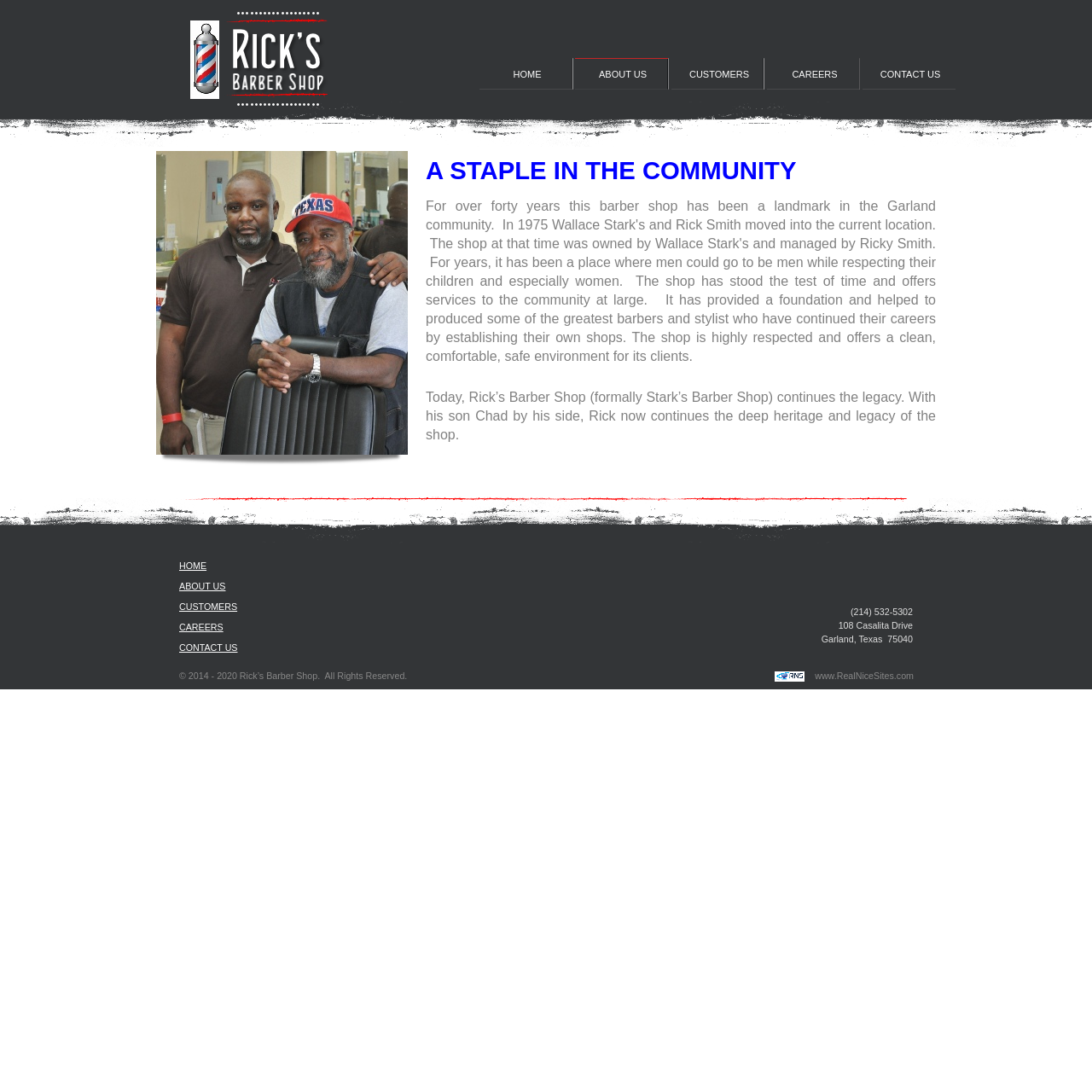Please identify the coordinates of the bounding box that should be clicked to fulfill this instruction: "visit www.RealNiceSites.com".

[0.746, 0.614, 0.837, 0.623]